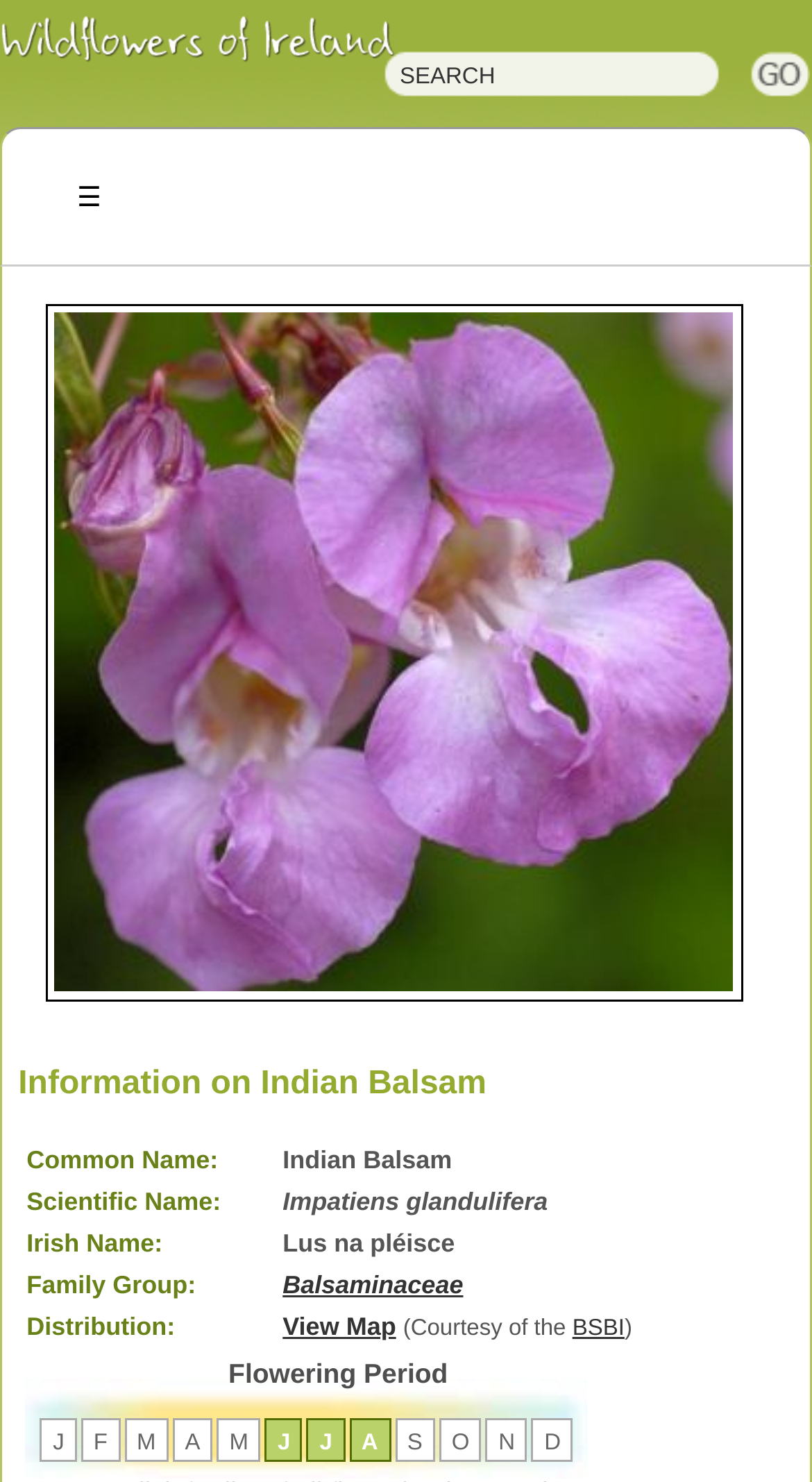Answer the question using only a single word or phrase: 
What is the common name of the wildflower?

Indian Balsam